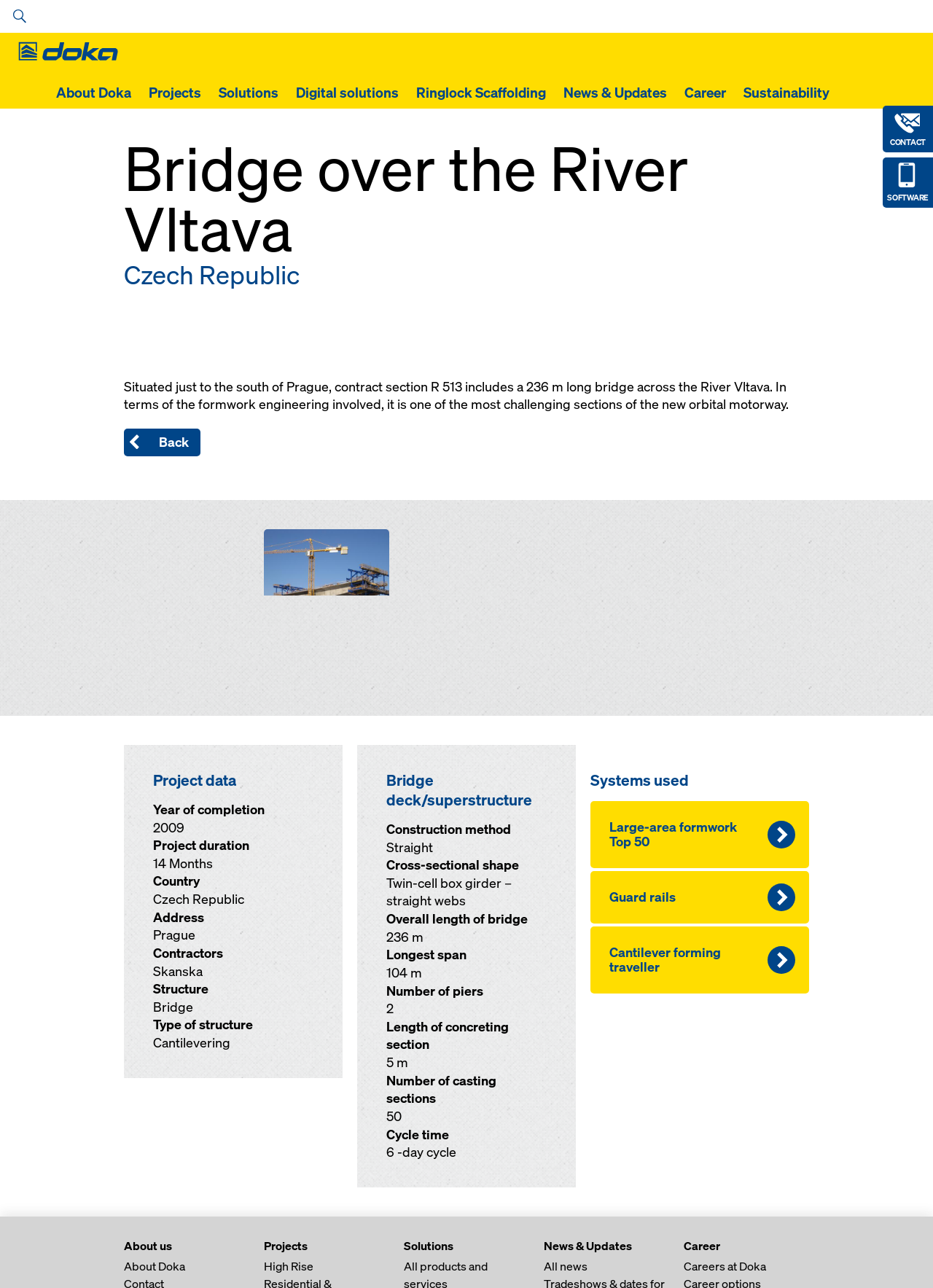Please mark the bounding box coordinates of the area that should be clicked to carry out the instruction: "Click the 'Back' button".

[0.133, 0.333, 0.215, 0.354]